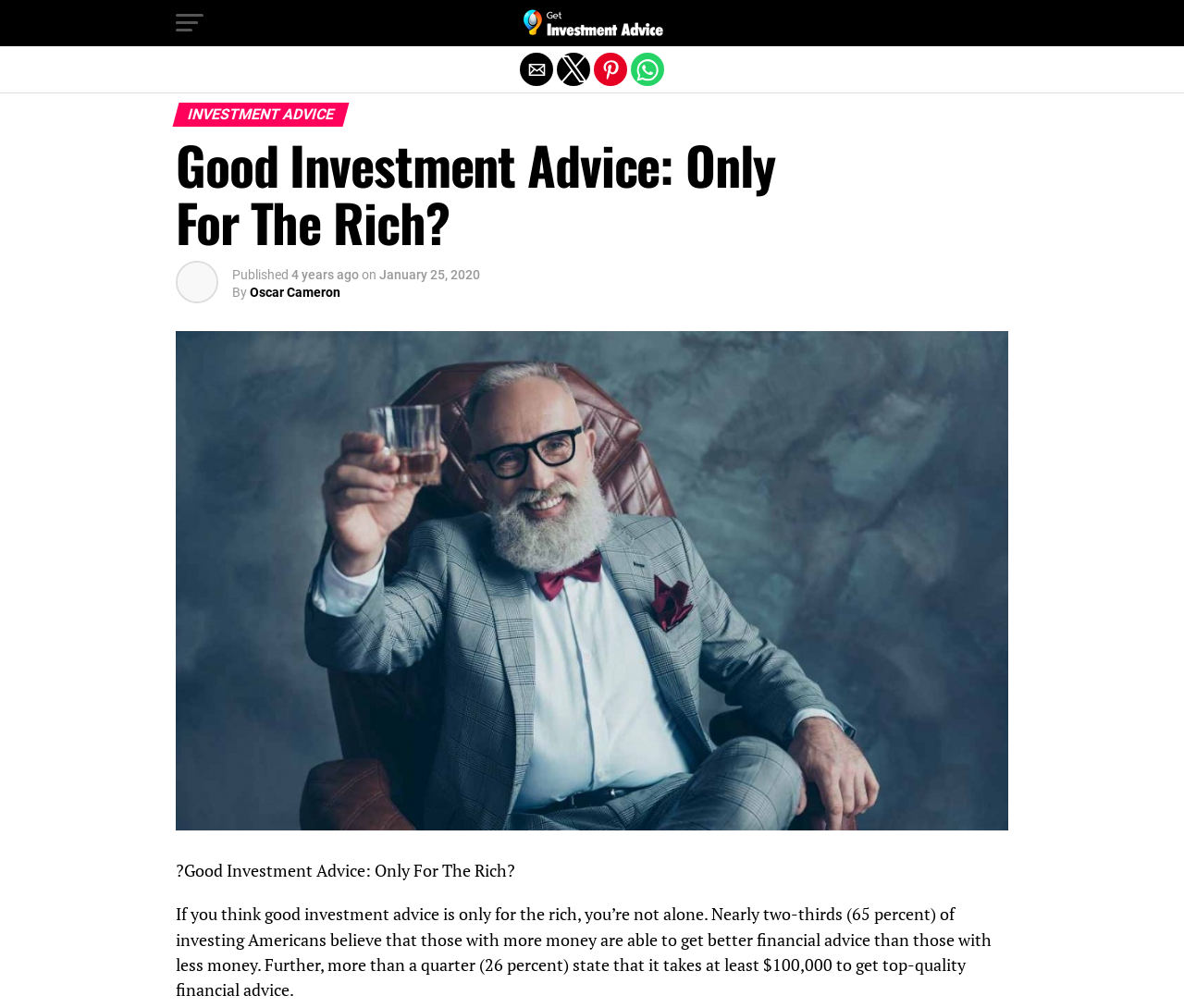Respond to the following question using a concise word or phrase: 
What is the topic of the article?

Investment Advice